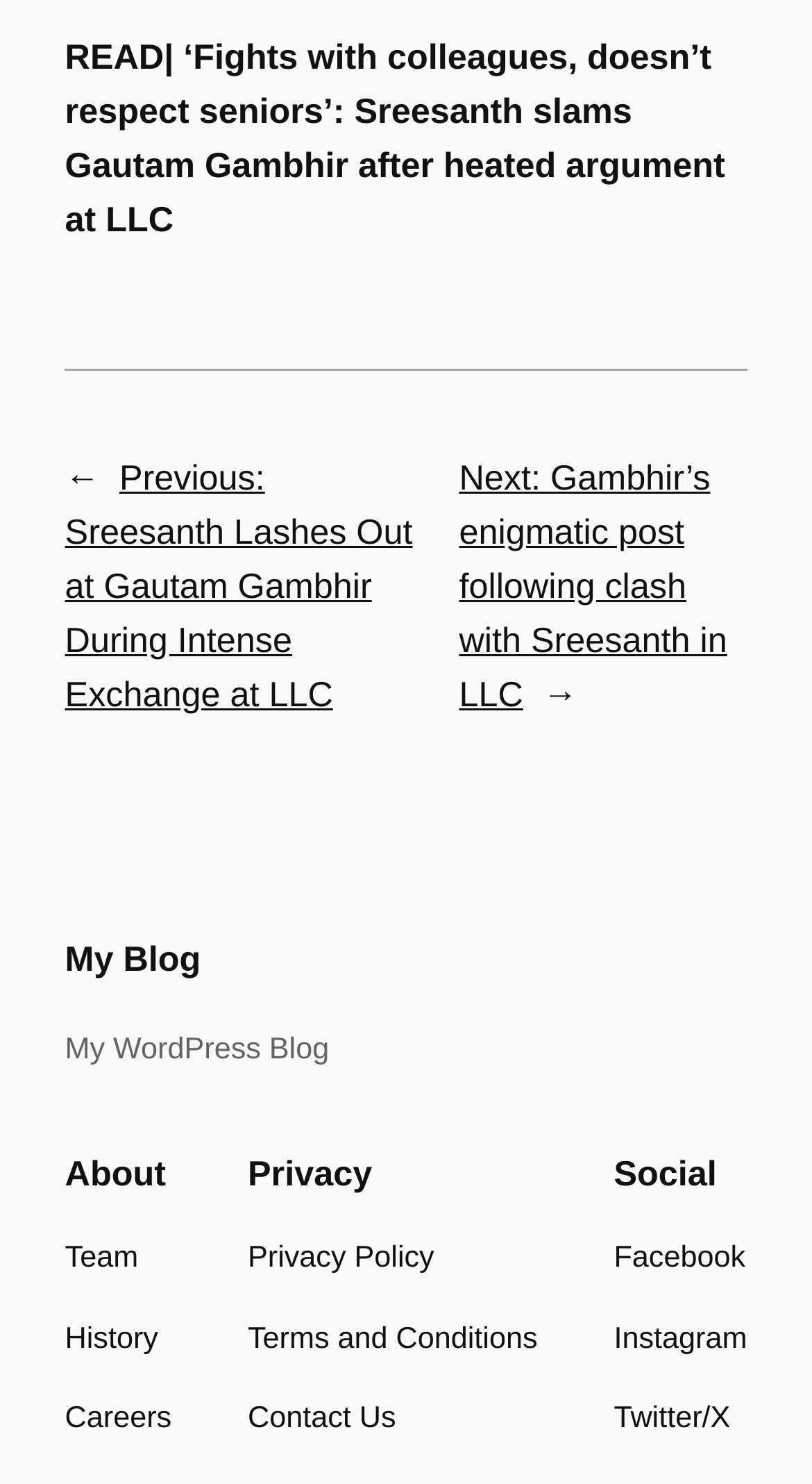Identify the bounding box for the UI element described as: "Terms and Conditions". The coordinates should be four float numbers between 0 and 1, i.e., [left, top, right, bottom].

[0.305, 0.887, 0.662, 0.918]